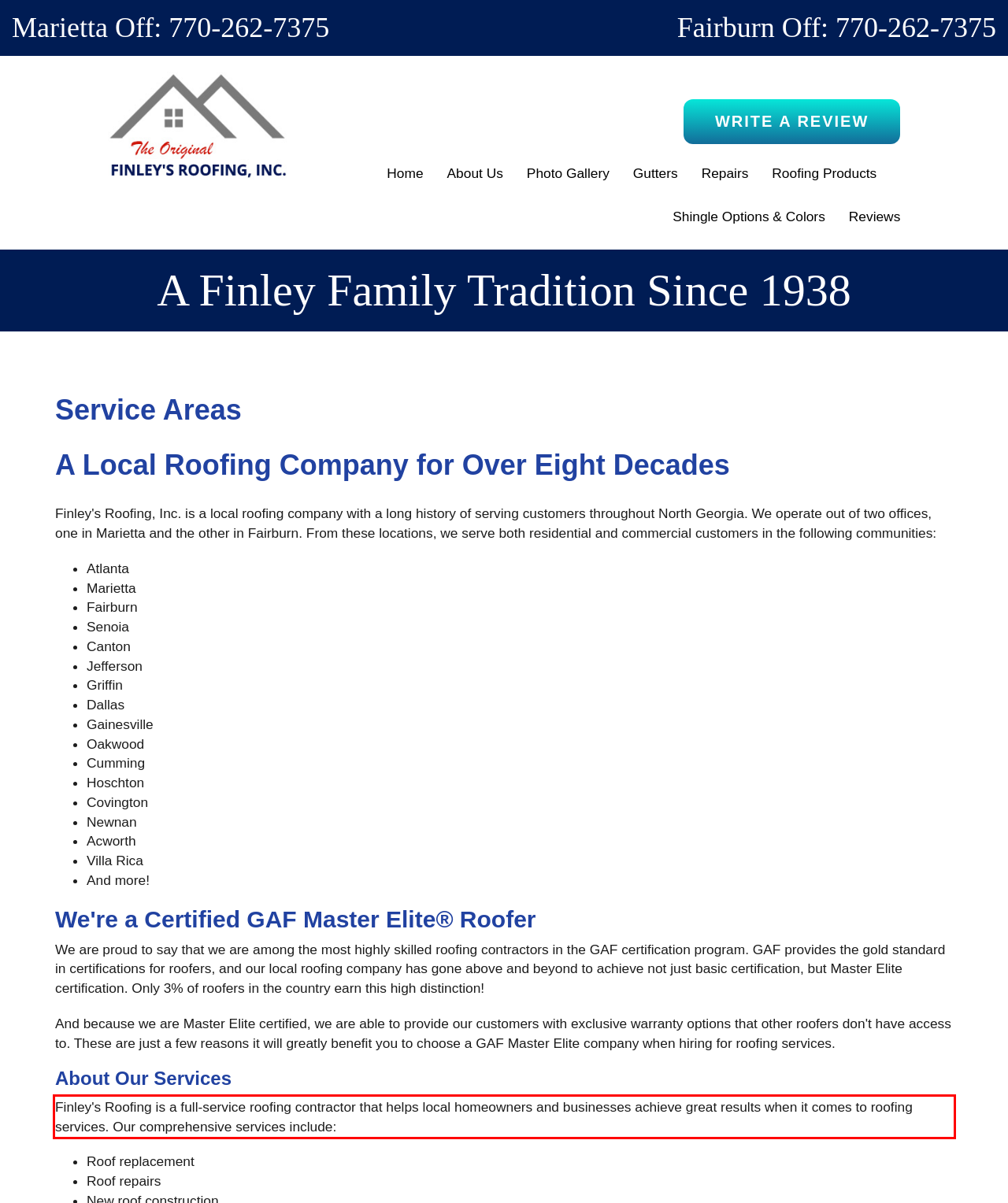You have a screenshot of a webpage, and there is a red bounding box around a UI element. Utilize OCR to extract the text within this red bounding box.

Finley's Roofing is a full-service roofing contractor that helps local homeowners and businesses achieve great results when it comes to roofing services. Our comprehensive services include: